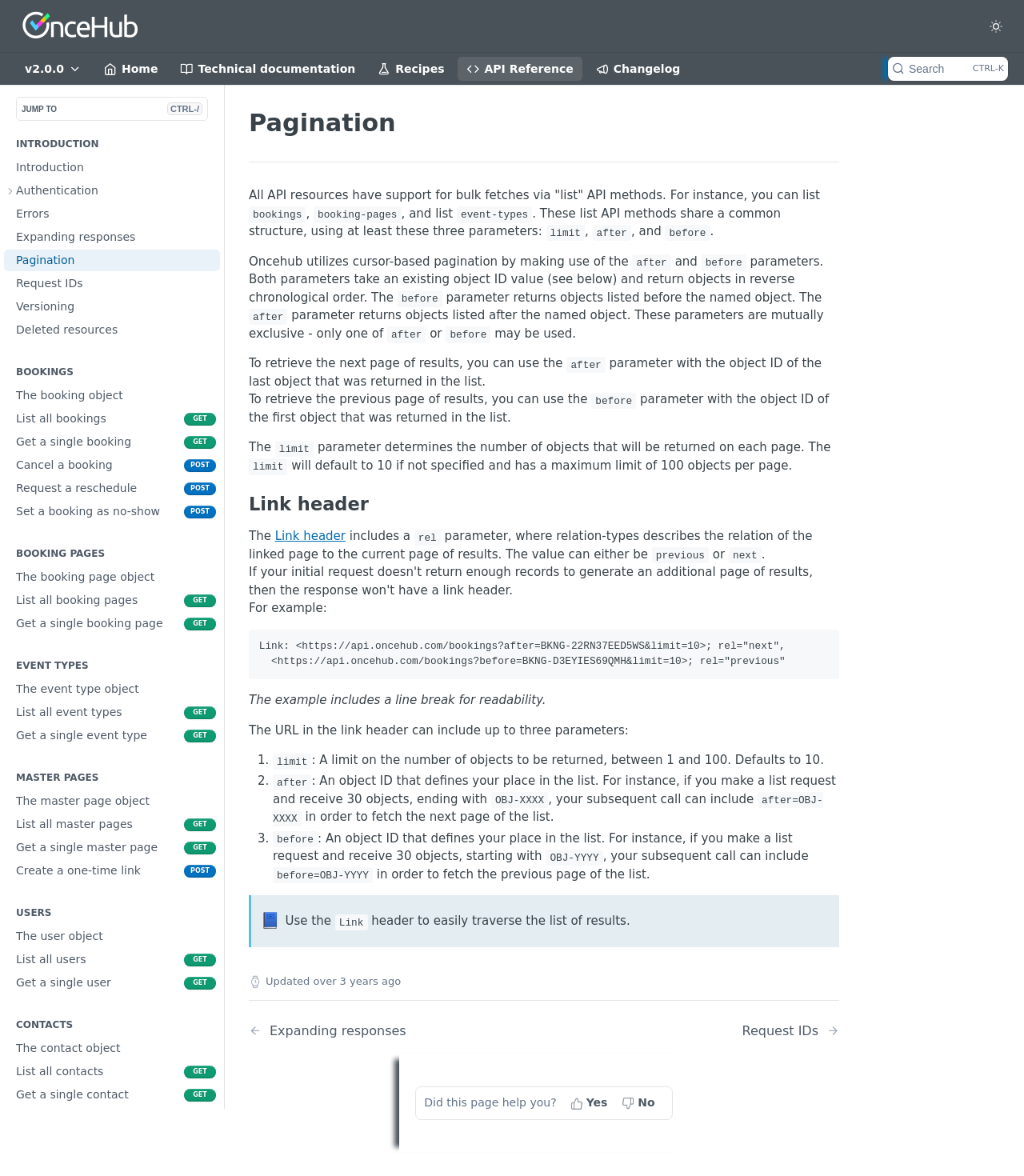What is the purpose of the 'after' parameter in 'list' API methods?
Look at the webpage screenshot and answer the question with a detailed explanation.

According to the webpage, the 'after' parameter is used to return objects listed after a specified object ID value, in reverse chronological order.